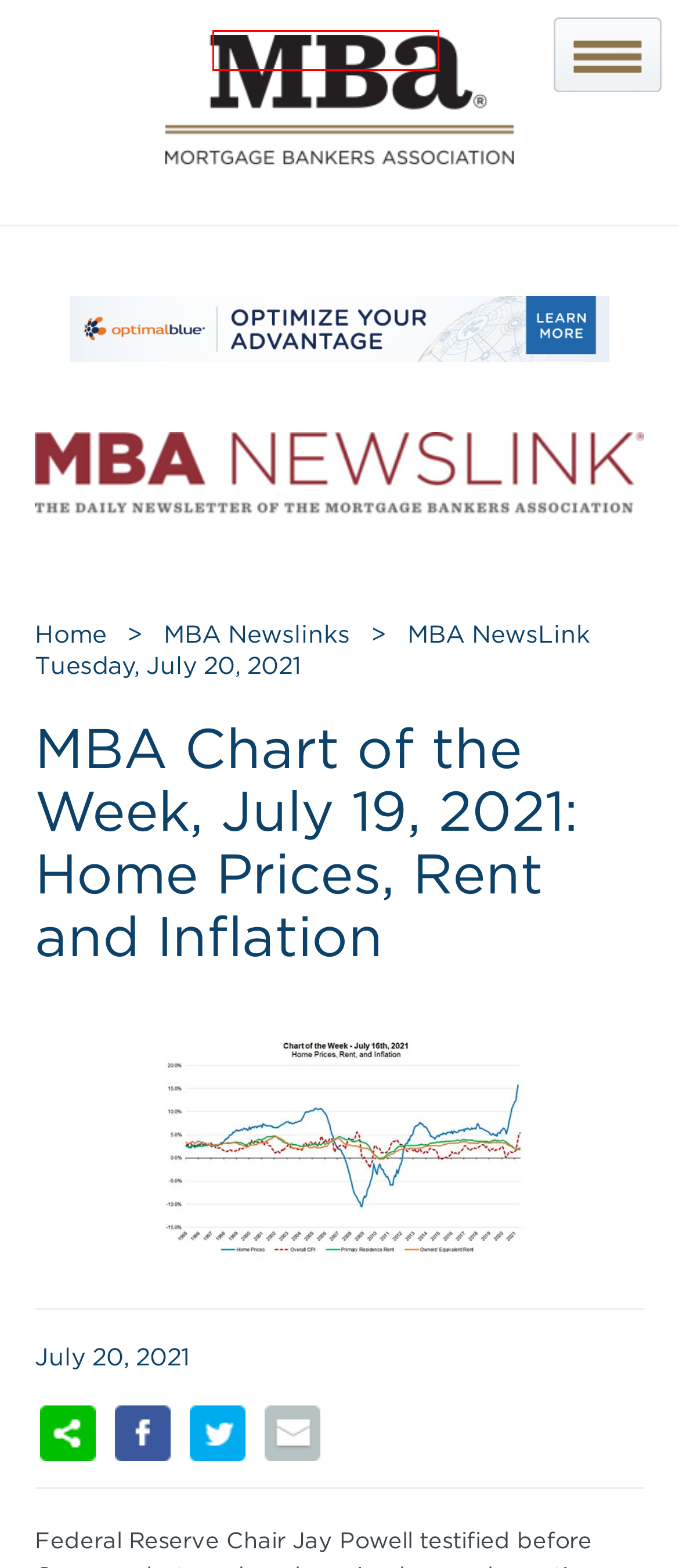You have a screenshot of a webpage with a red bounding box around an element. Select the webpage description that best matches the new webpage after clicking the element within the red bounding box. Here are the descriptions:
A. Home - MBA Newslink
B. MBA NewsLink Tuesday, July 20, 2021 - MBA Newslink
C. Home - Mortgage Bankers Association
D. MBA Newslinks Archive - MBA Newslink
E. State Associations | MBA
F. Montana Boomtown Jumps to No. 1 on WSJ/Realtor.com Housing Market Index - MBA Newslink
G. Residential Policy Issues | MBA
H. mPower for Women | MBA

H